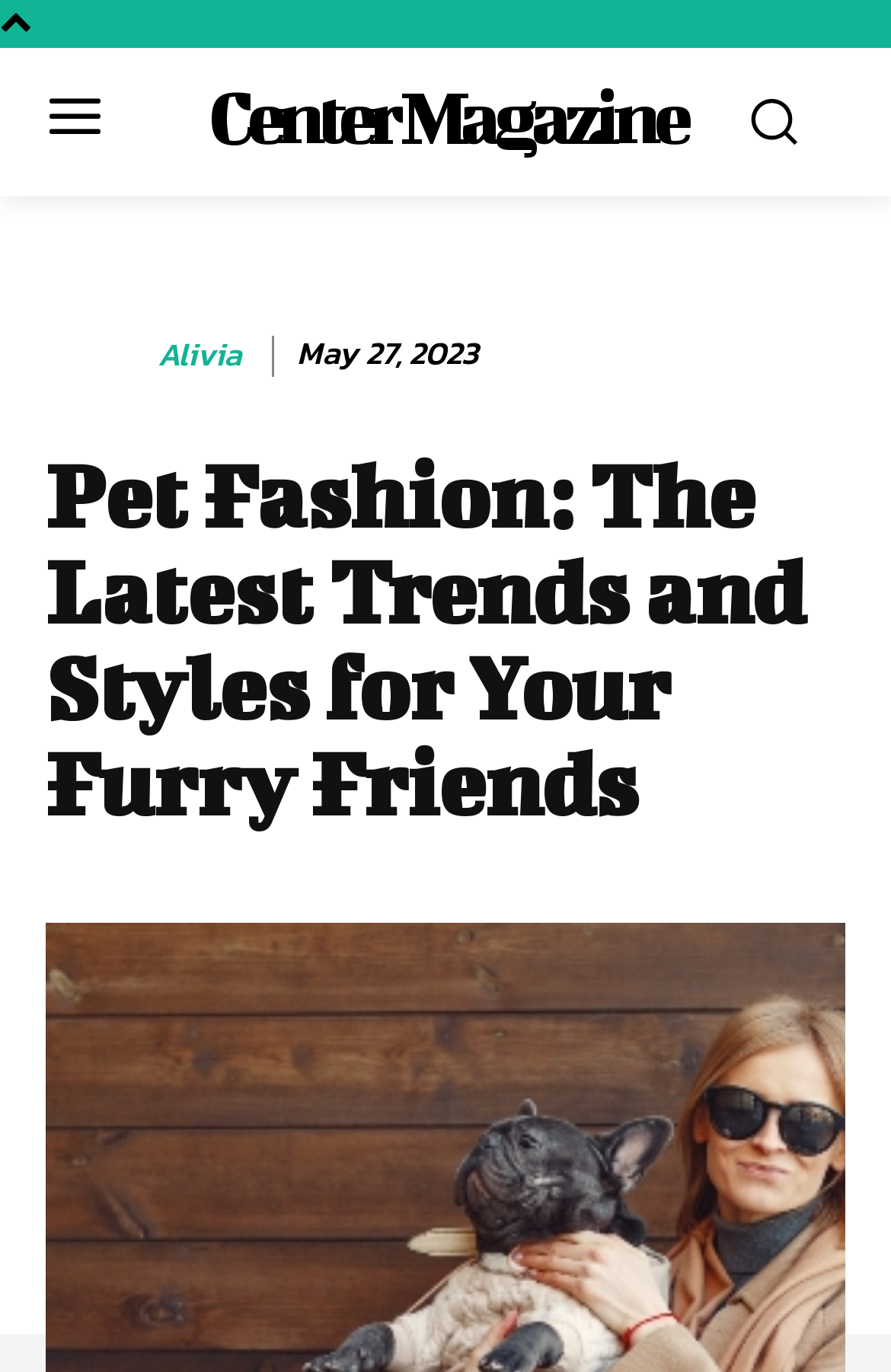Respond to the question below with a single word or phrase:
What is the topic of the article?

Pet Fashion